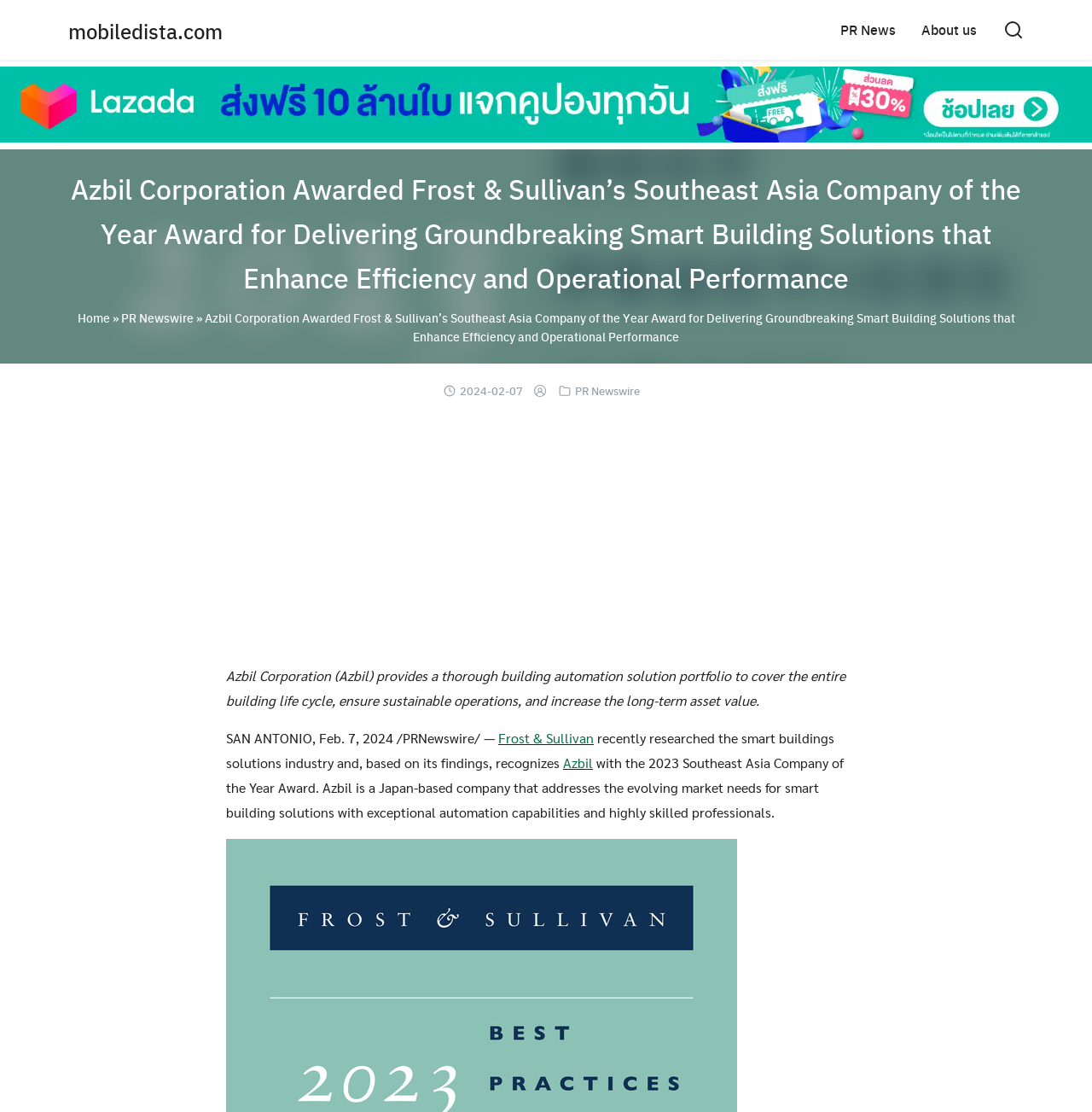Give a one-word or phrase response to the following question: What is the company recognized by Frost & Sullivan?

Azbil